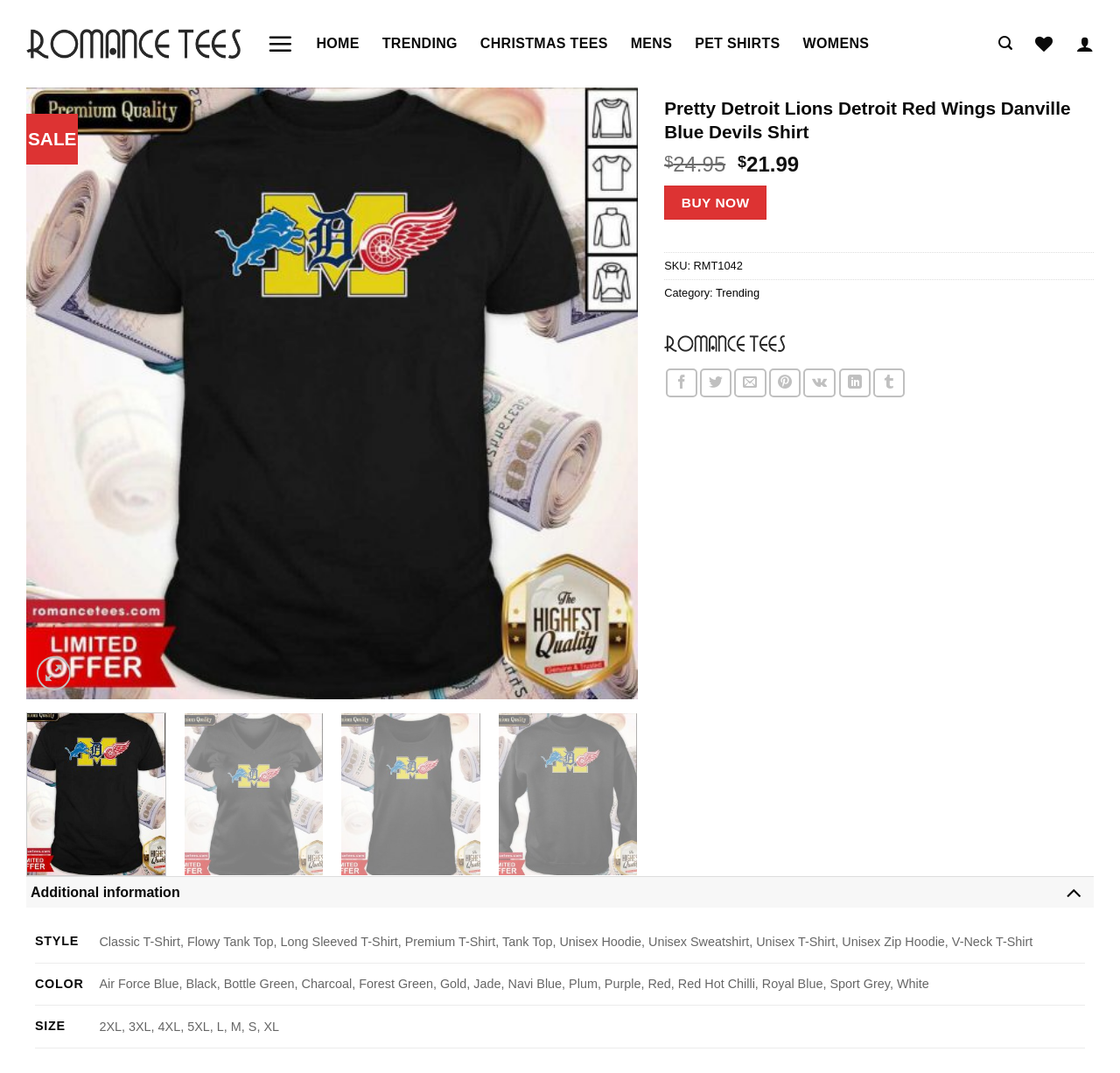Predict the bounding box of the UI element that fits this description: "parent_node: Additional information aria-label="Toggle"".

[0.945, 0.815, 0.973, 0.847]